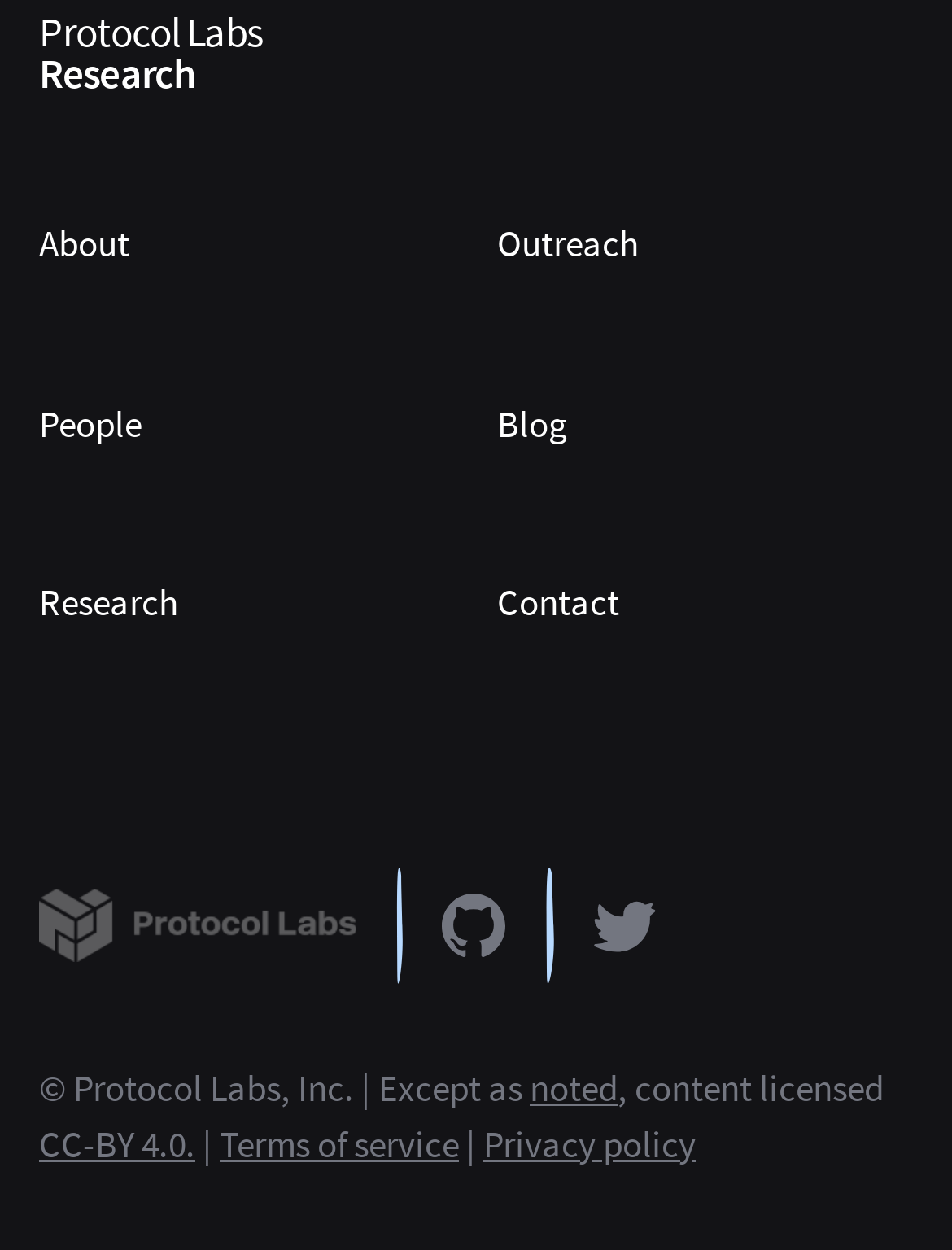Based on what you see in the screenshot, provide a thorough answer to this question: How many social media icons are there?

I found three image elements with IDs 191, 192, and 193, which are likely social media icons.